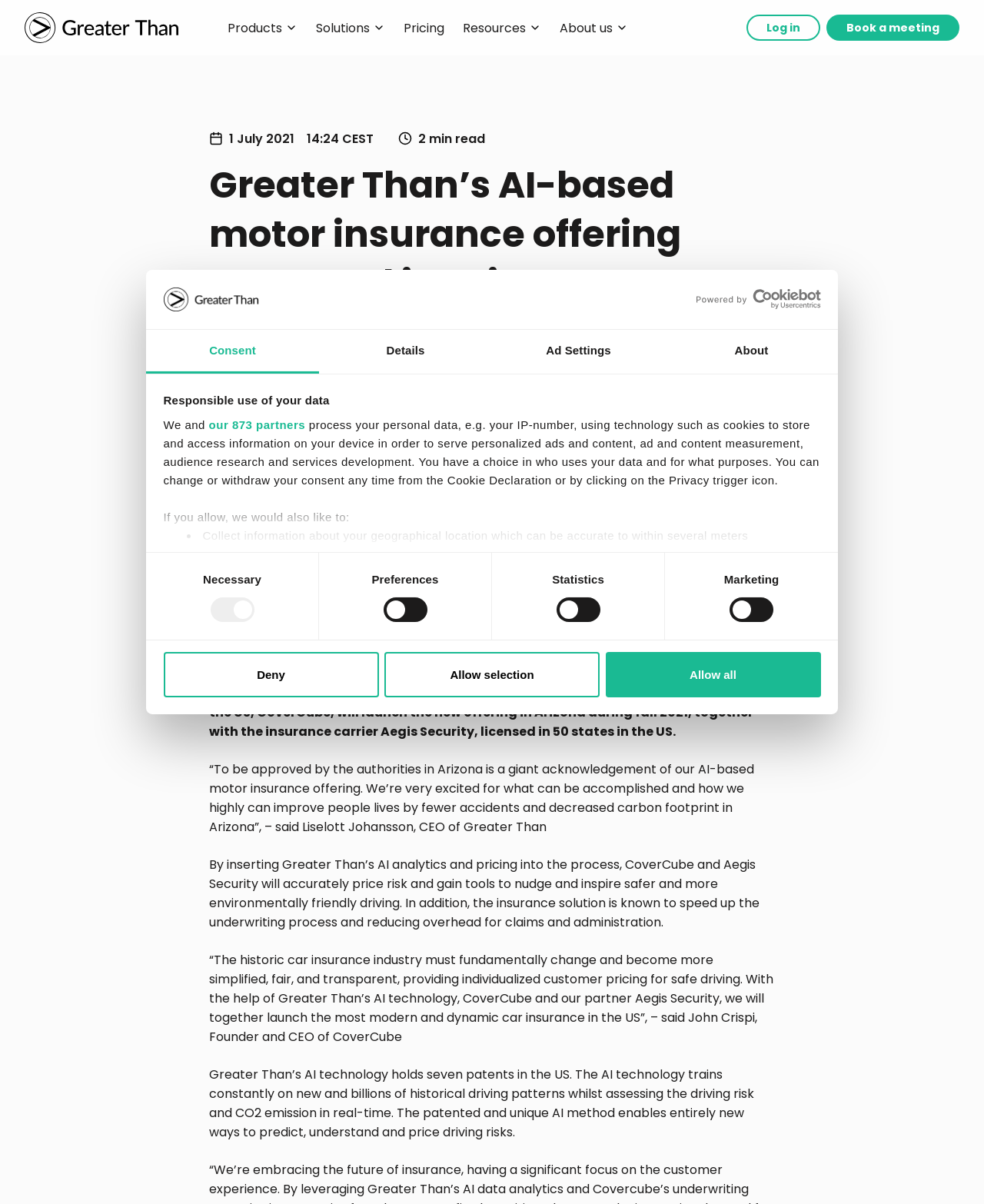Please identify and generate the text content of the webpage's main heading.

Greater Than’s AI-based motor insurance offering approved in Arizona, USA